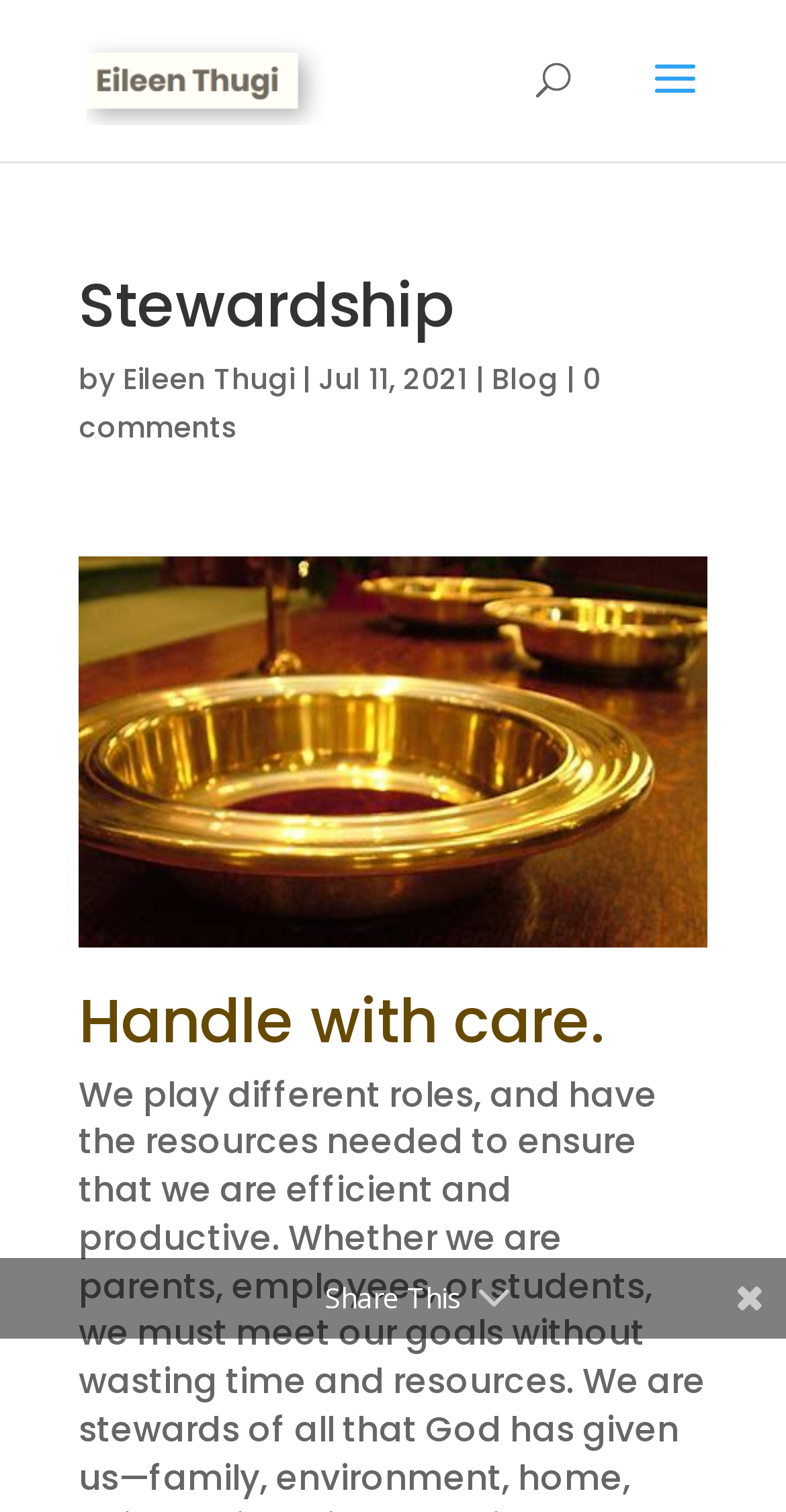What is the title of the figure? Using the information from the screenshot, answer with a single word or phrase.

Handle with care.